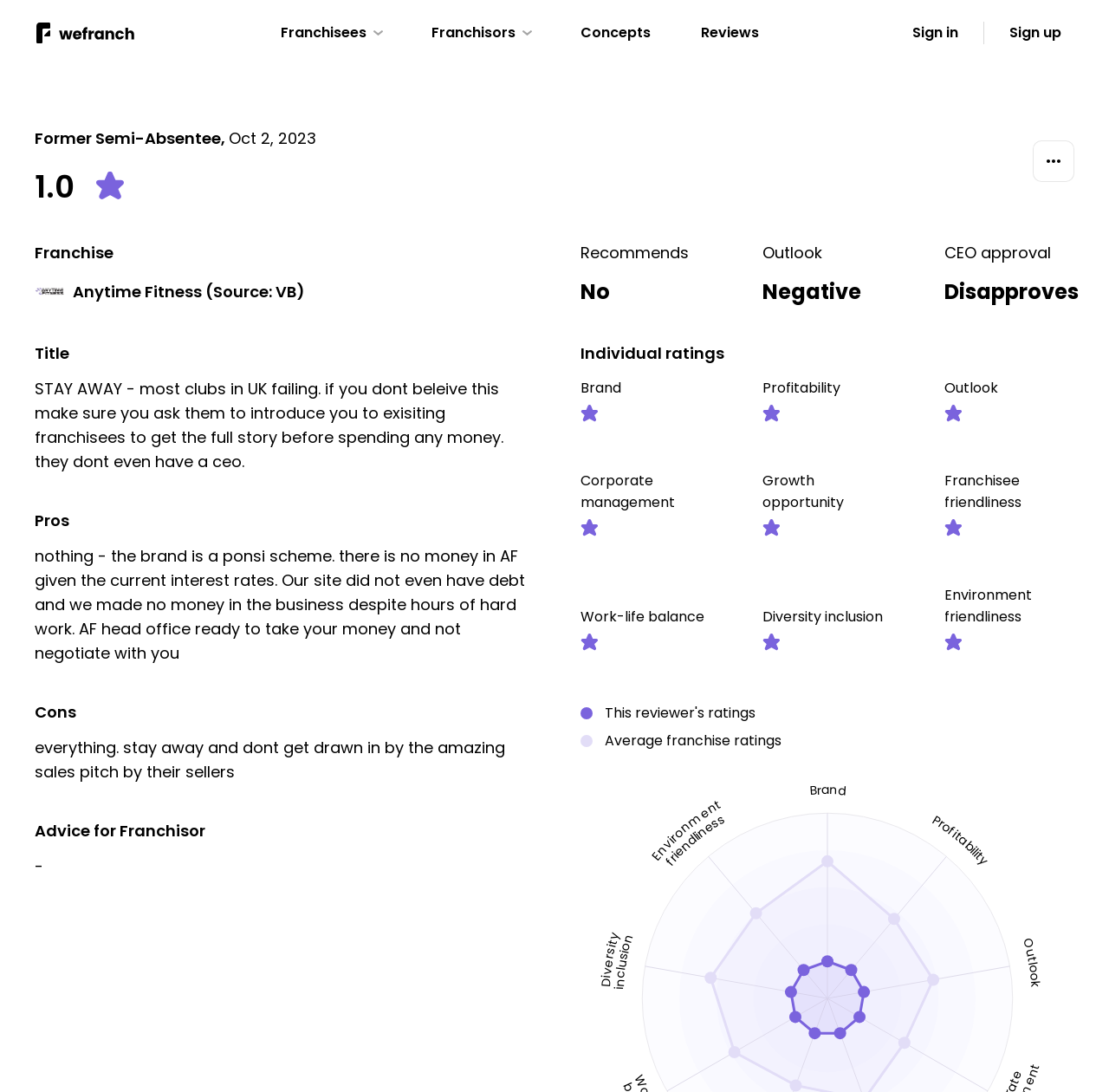Carefully examine the image and provide an in-depth answer to the question: What is the name of the franchise being reviewed?

The name of the franchise being reviewed can be found in the link 'A Anytime Fitness (Source: VB)' which is located at the top of the webpage.